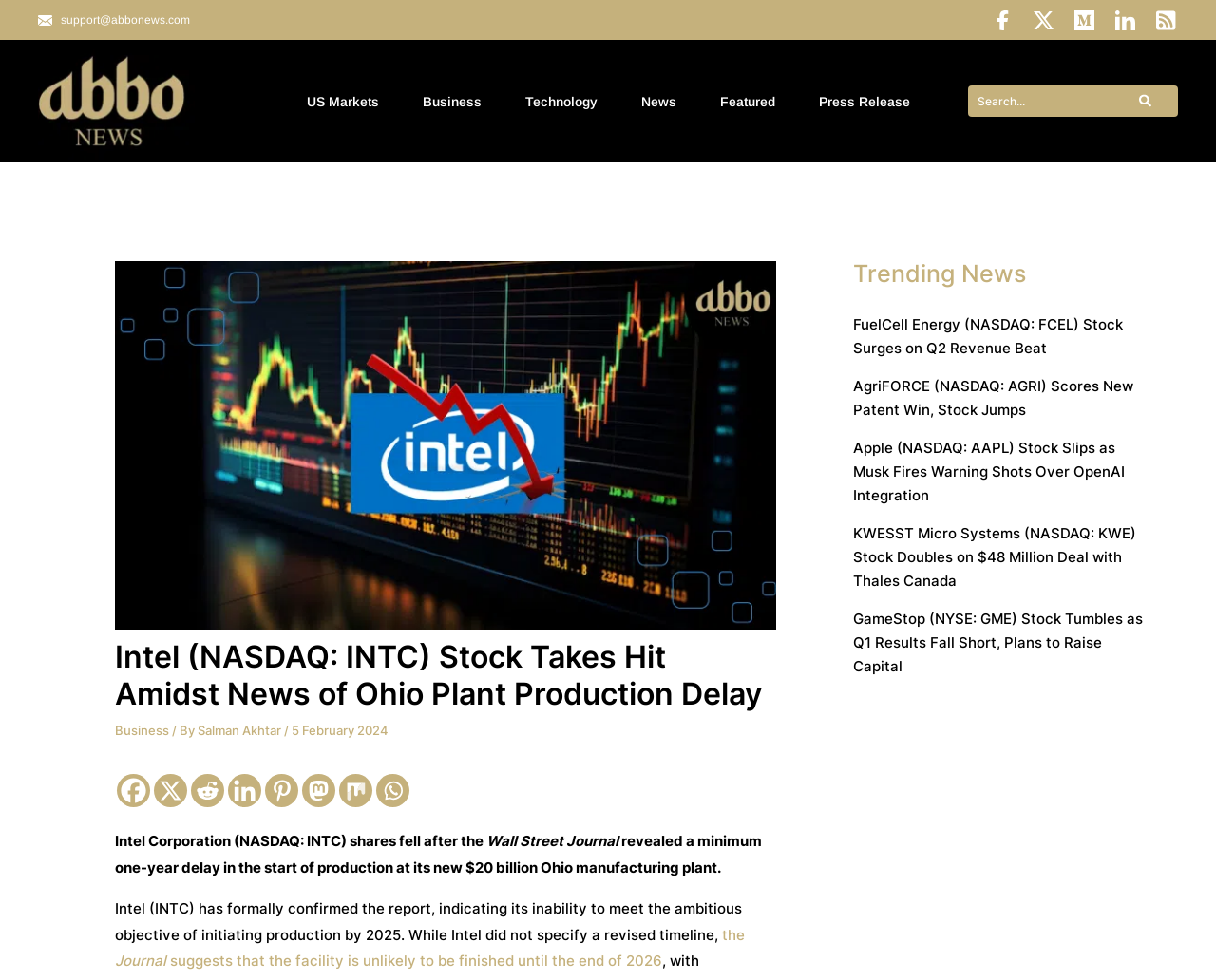Who is the author of the news article?
Use the image to give a comprehensive and detailed response to the question.

The author of the news article is Salman Akhtar, which is indicated by the text 'By Salman Akhtar' below the article title.